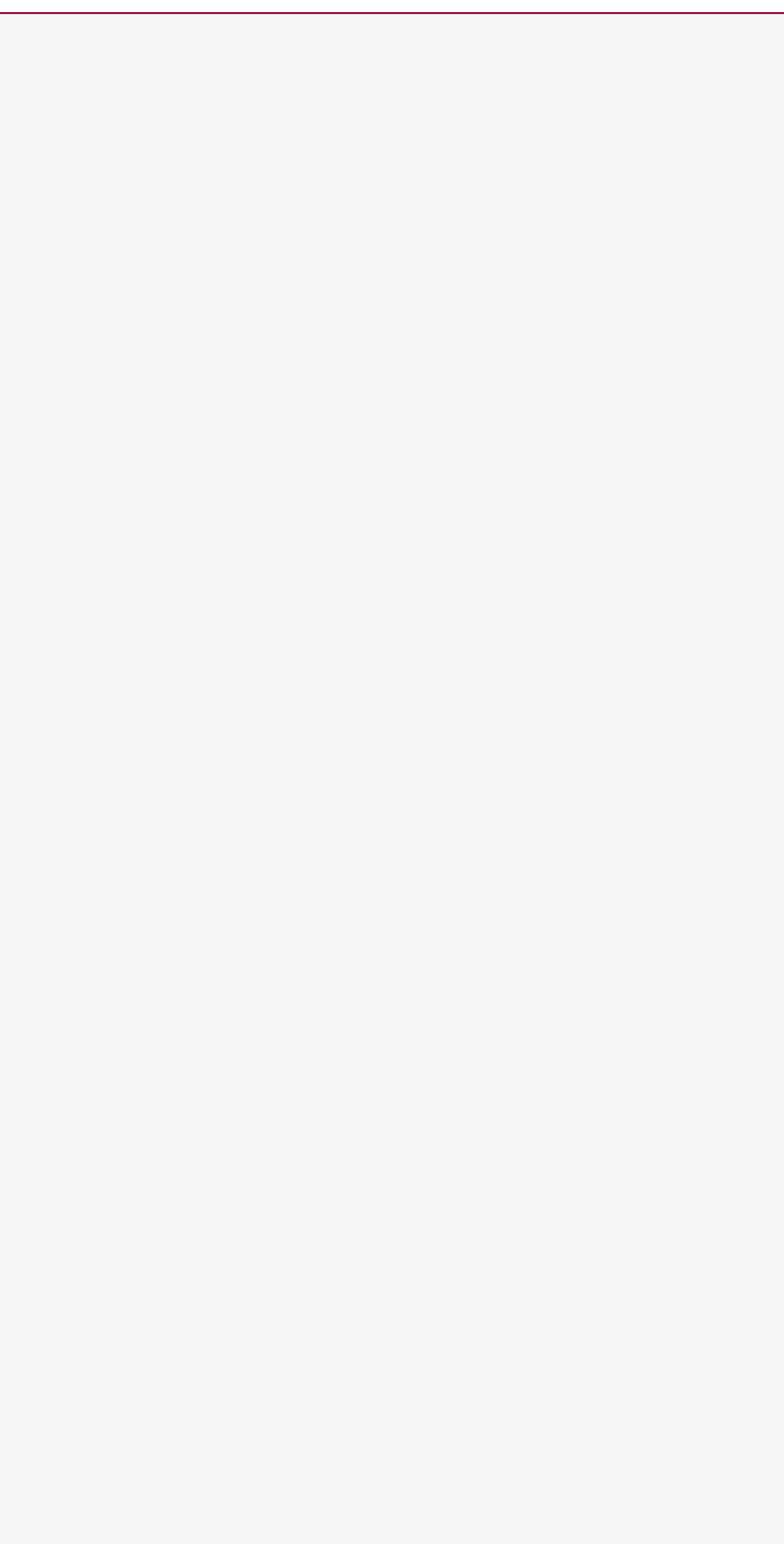Using the given element description, provide the bounding box coordinates (top-left x, top-left y, bottom-right x, bottom-right y) for the corresponding UI element in the screenshot: Contact us

[0.064, 0.58, 0.246, 0.601]